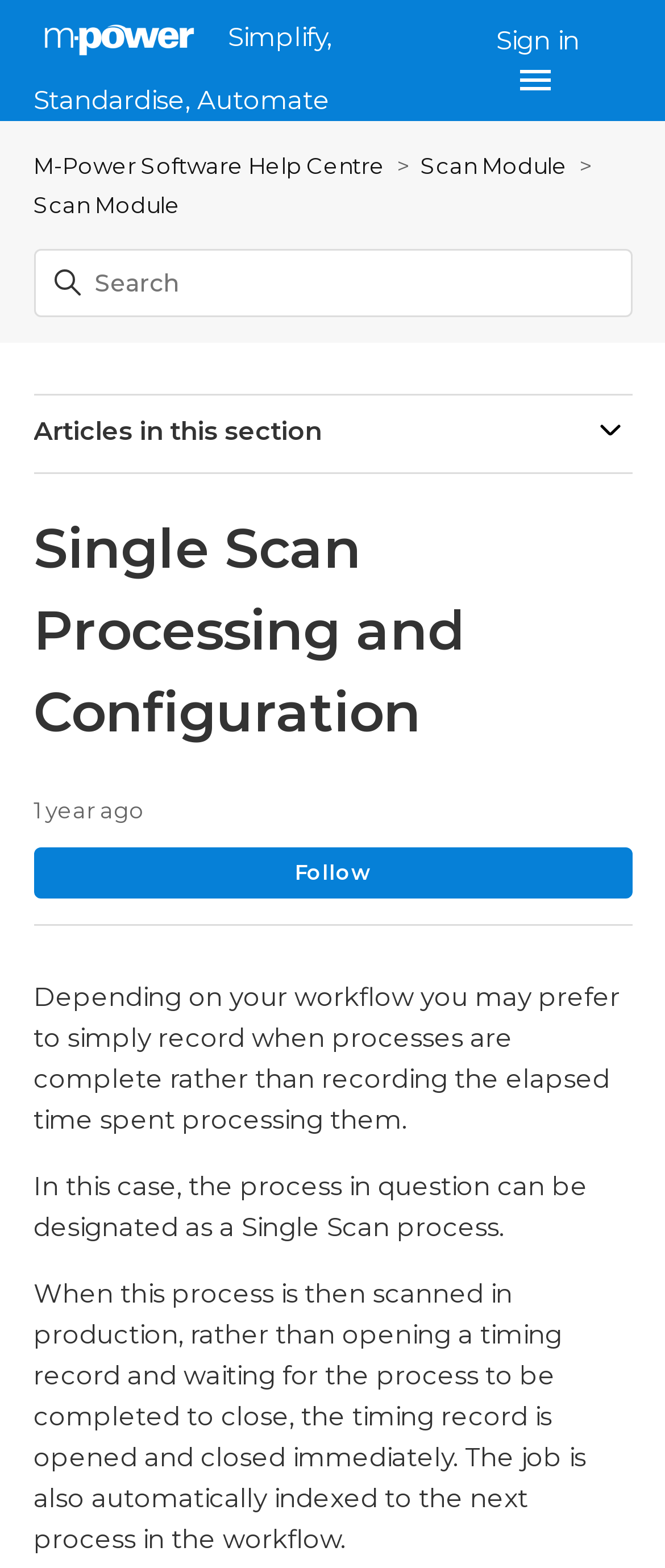Please identify the bounding box coordinates of the clickable element to fulfill the following instruction: "Search". The coordinates should be four float numbers between 0 and 1, i.e., [left, top, right, bottom].

[0.05, 0.159, 0.95, 0.202]